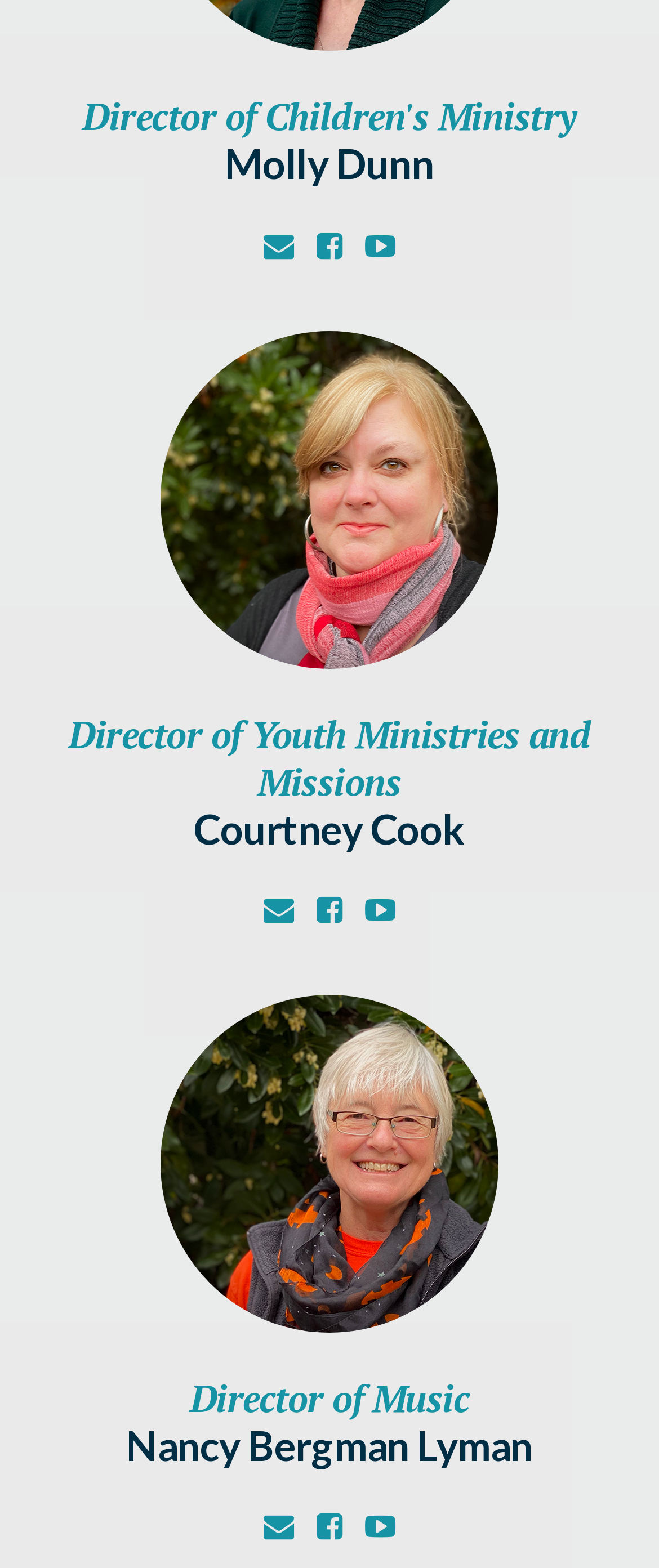Please determine the bounding box coordinates of the element to click in order to execute the following instruction: "Click on 'Book a Session'". The coordinates should be four float numbers between 0 and 1, specified as [left, top, right, bottom].

None